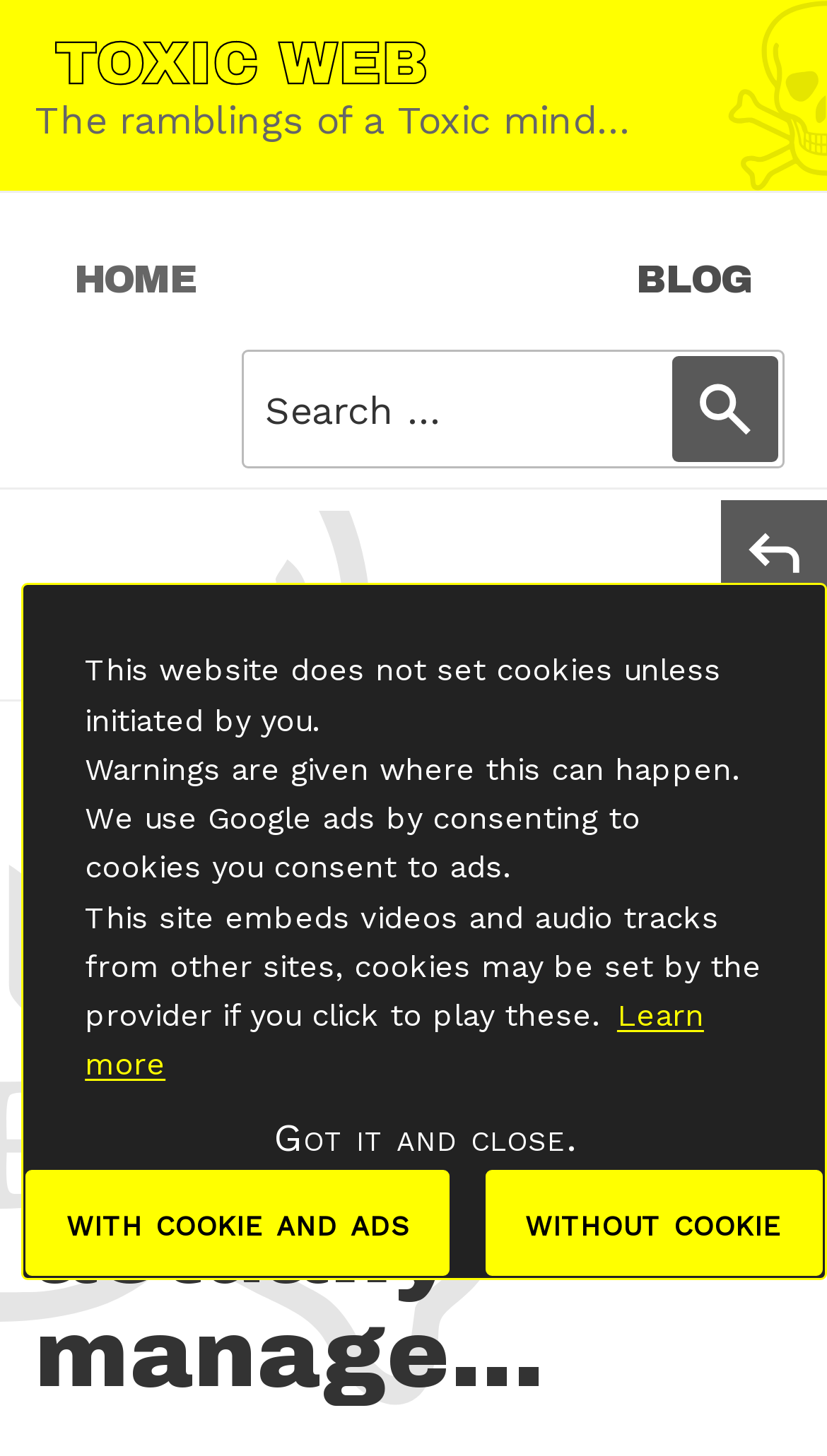Answer the question with a brief word or phrase:
What type of content is on this webpage?

Blog post